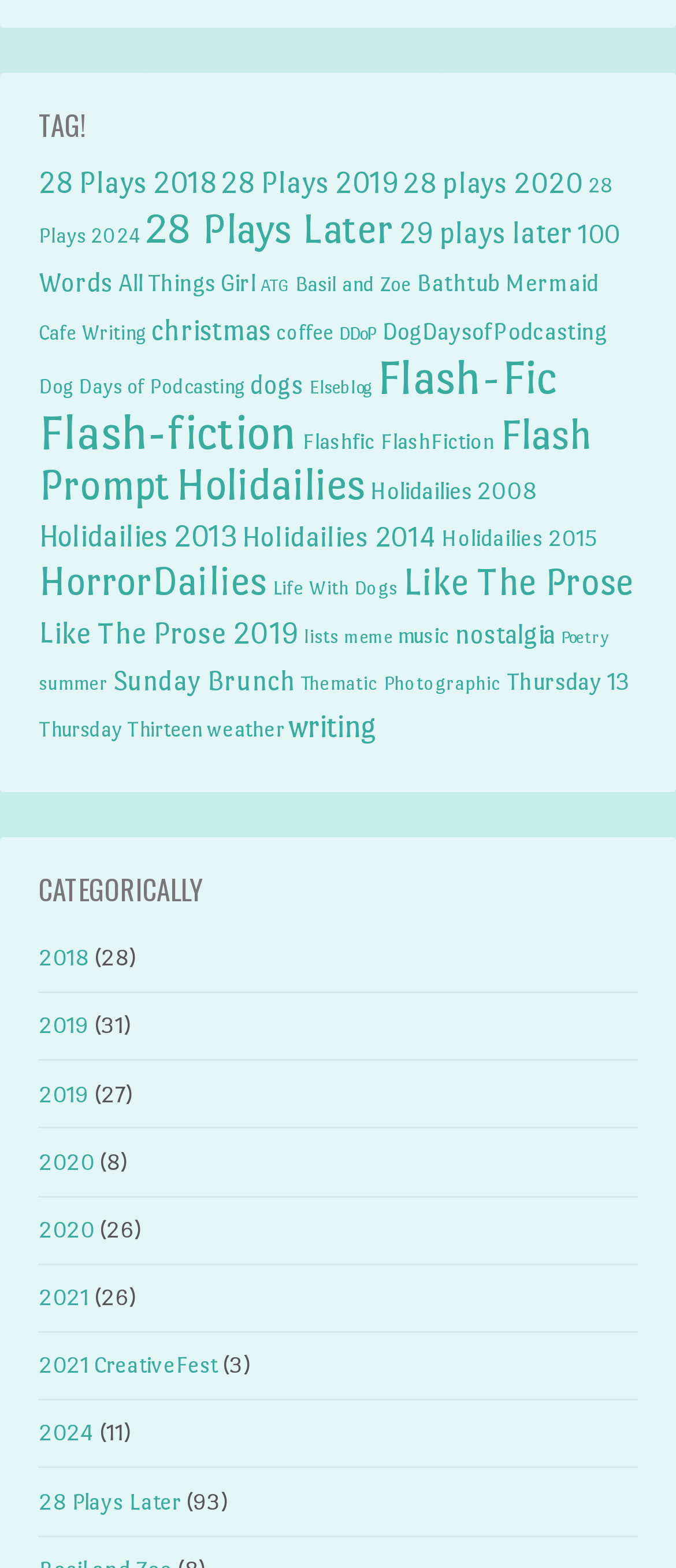Respond concisely with one word or phrase to the following query:
How many links are there under 'TAG!'?

34